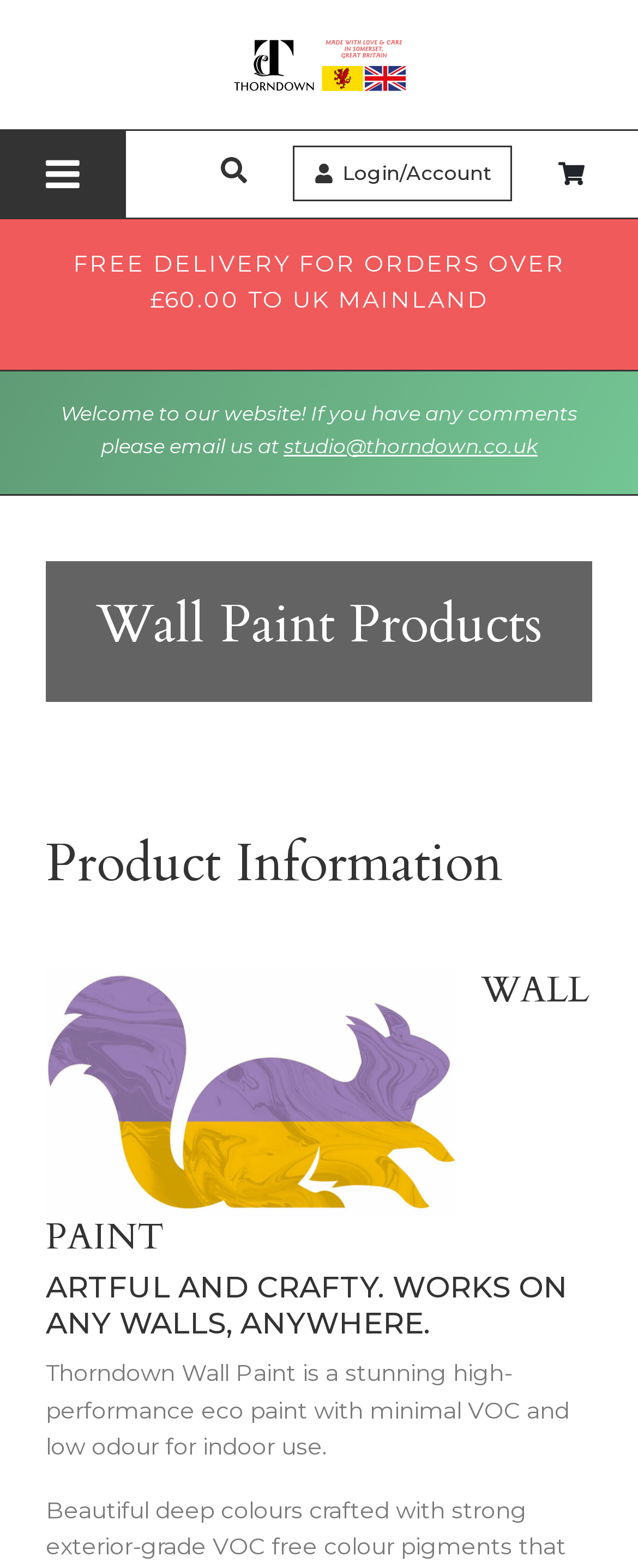Answer the question below with a single word or a brief phrase: 
What type of paint is Thorndown Wall Paint?

Eco paint